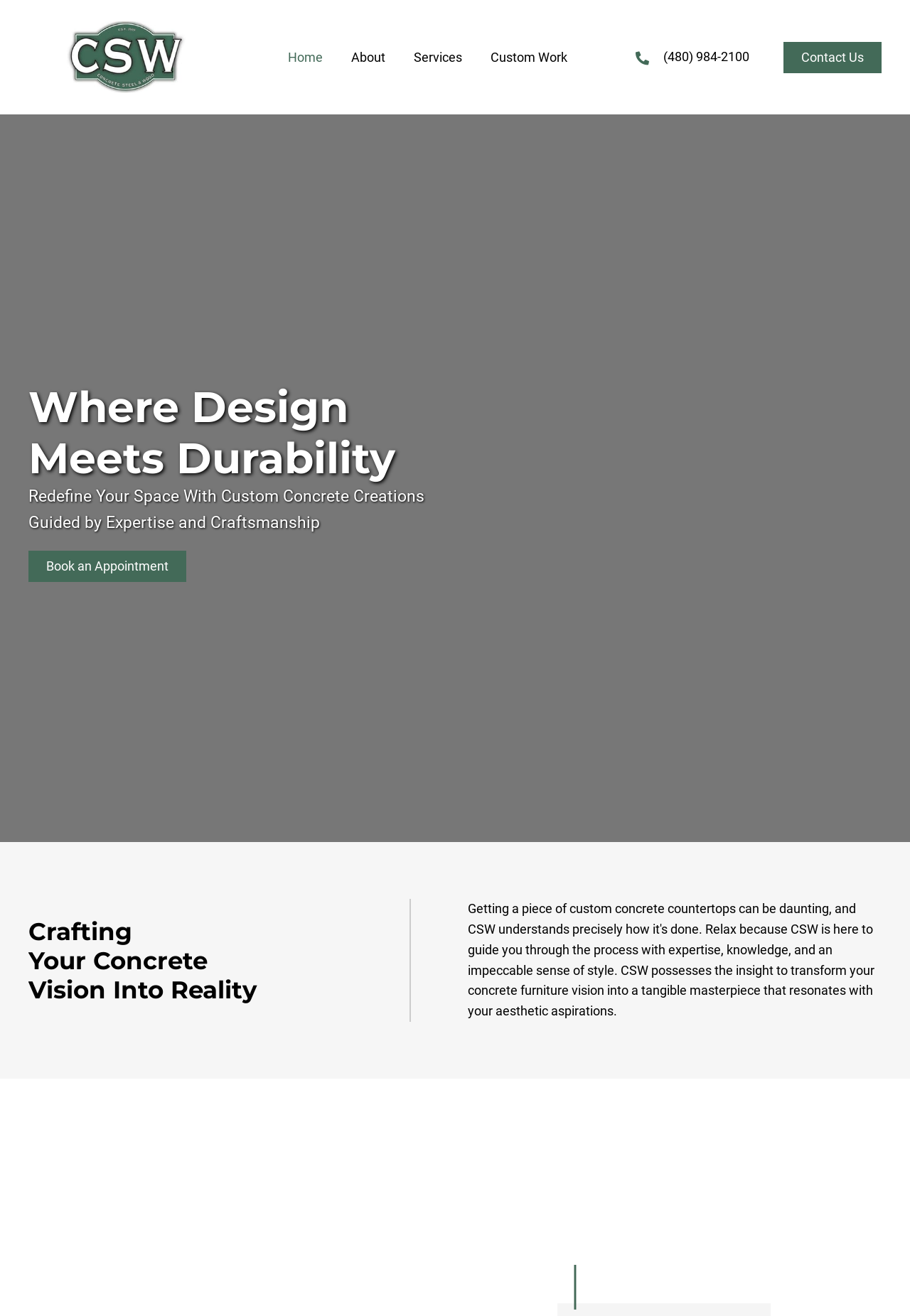What is the function of the 'Contact Us' button?
Please provide an in-depth and detailed response to the question.

The 'Contact Us' button with bounding box coordinates [0.861, 0.032, 0.969, 0.055] is used to initiate contact with the company, allowing users to ask questions, request information, or start a conversation about their custom concrete project.